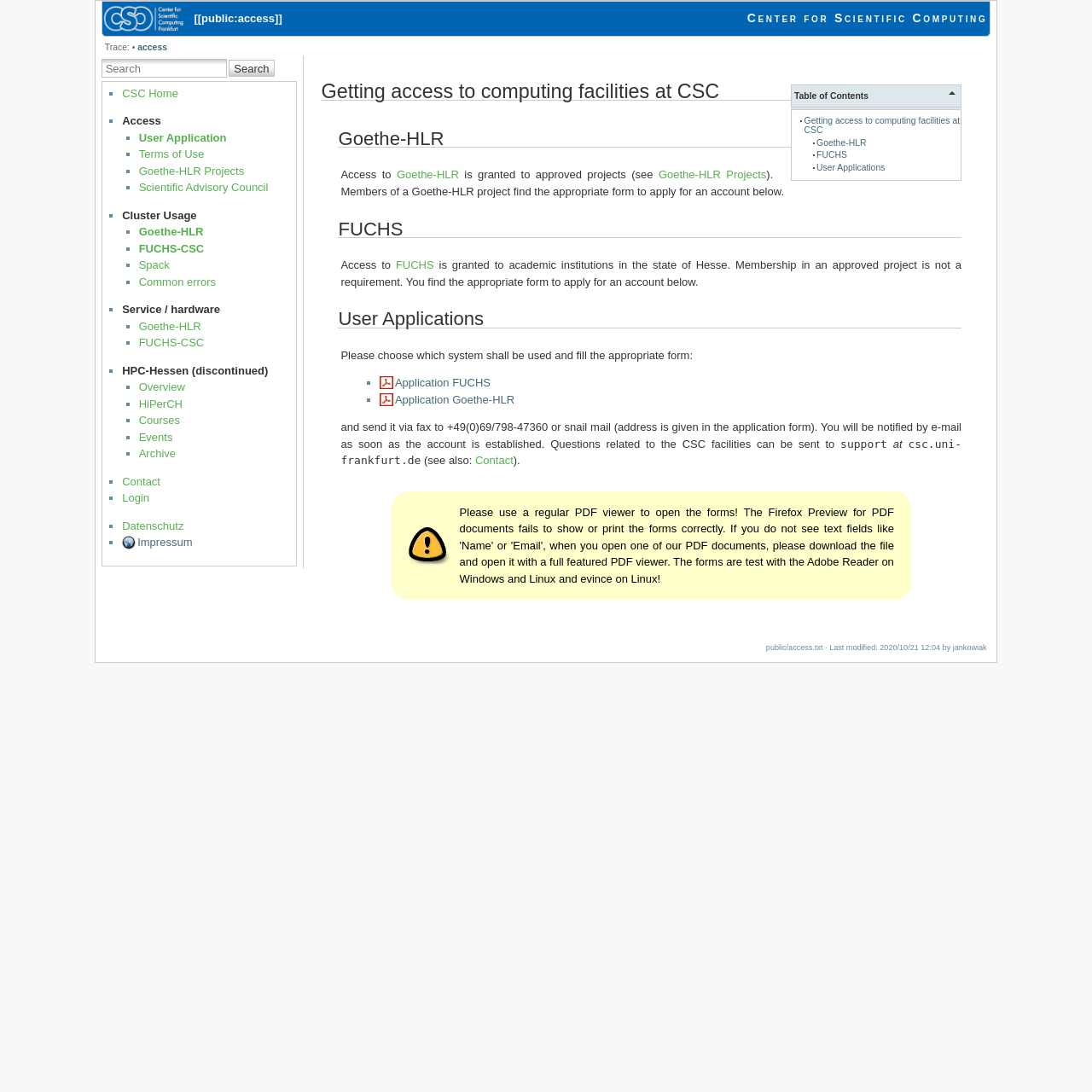Based on the visual content of the image, answer the question thoroughly: How many list markers are there in the complementary section?

The complementary section is located below the search box and has a list of links with list markers. There are 20 list markers in total, each corresponding to a link.